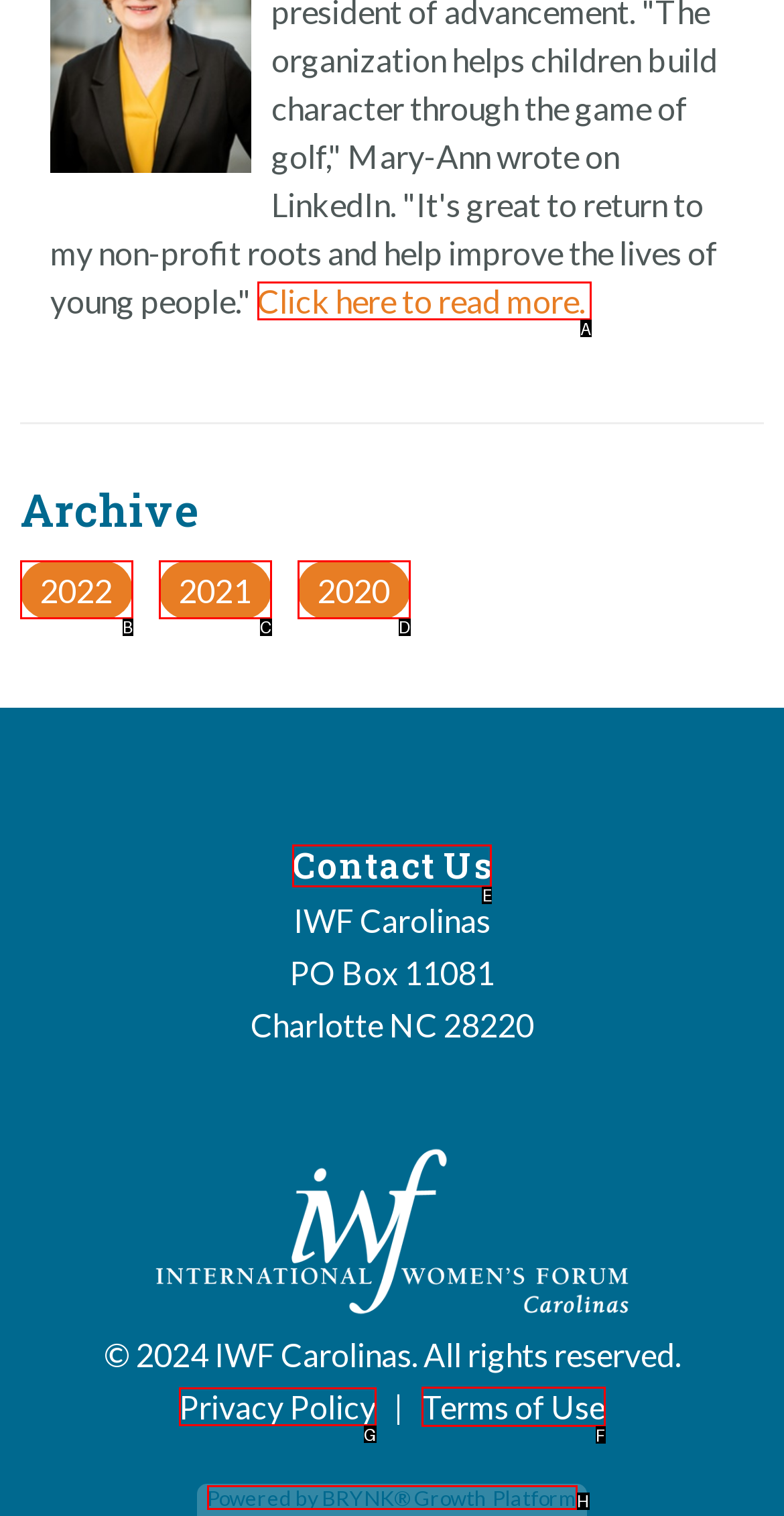Identify the correct UI element to click to follow this instruction: View Terms of Use
Respond with the letter of the appropriate choice from the displayed options.

F